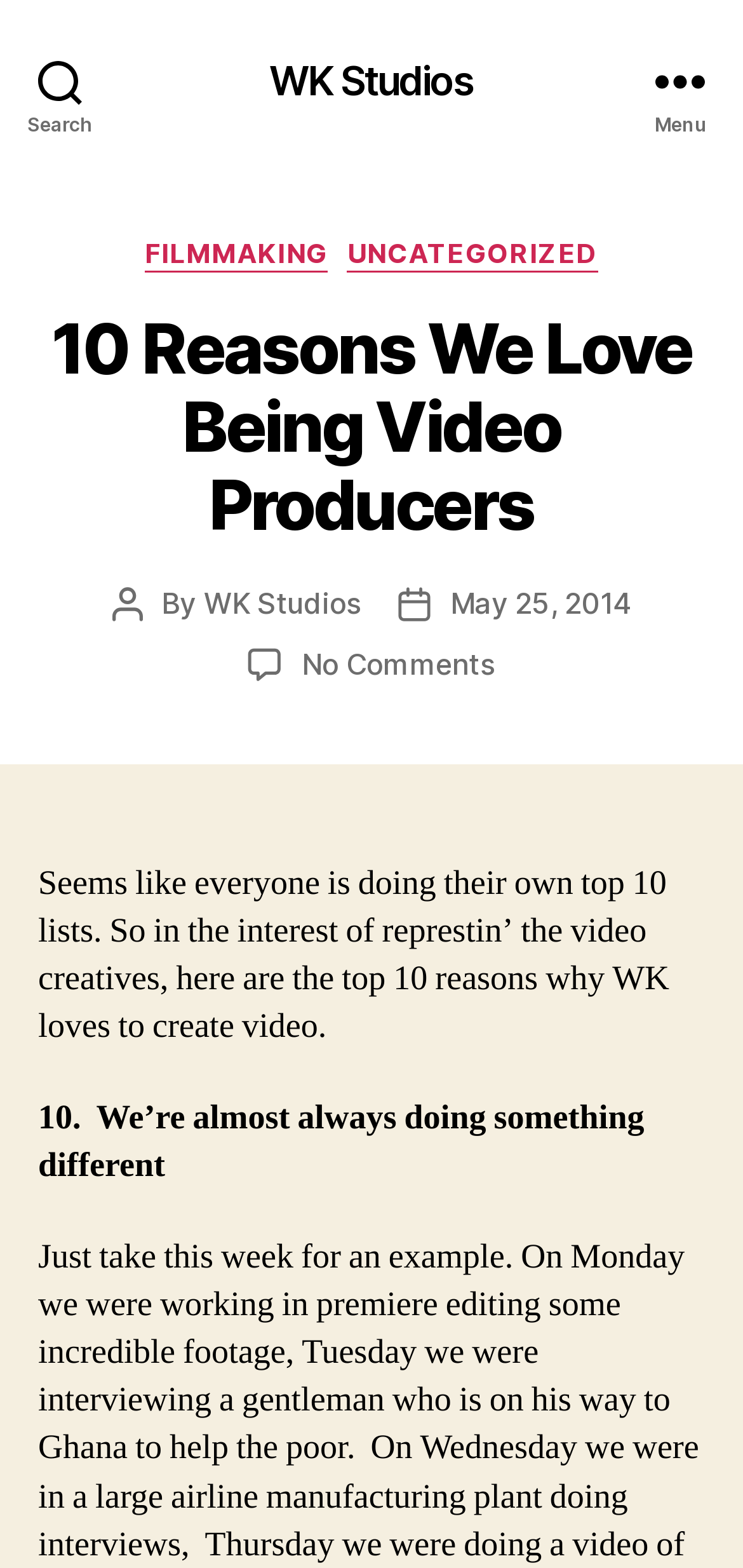Identify the coordinates of the bounding box for the element described below: "Uncategorized". Return the coordinates as four float numbers between 0 and 1: [left, top, right, bottom].

[0.467, 0.151, 0.805, 0.173]